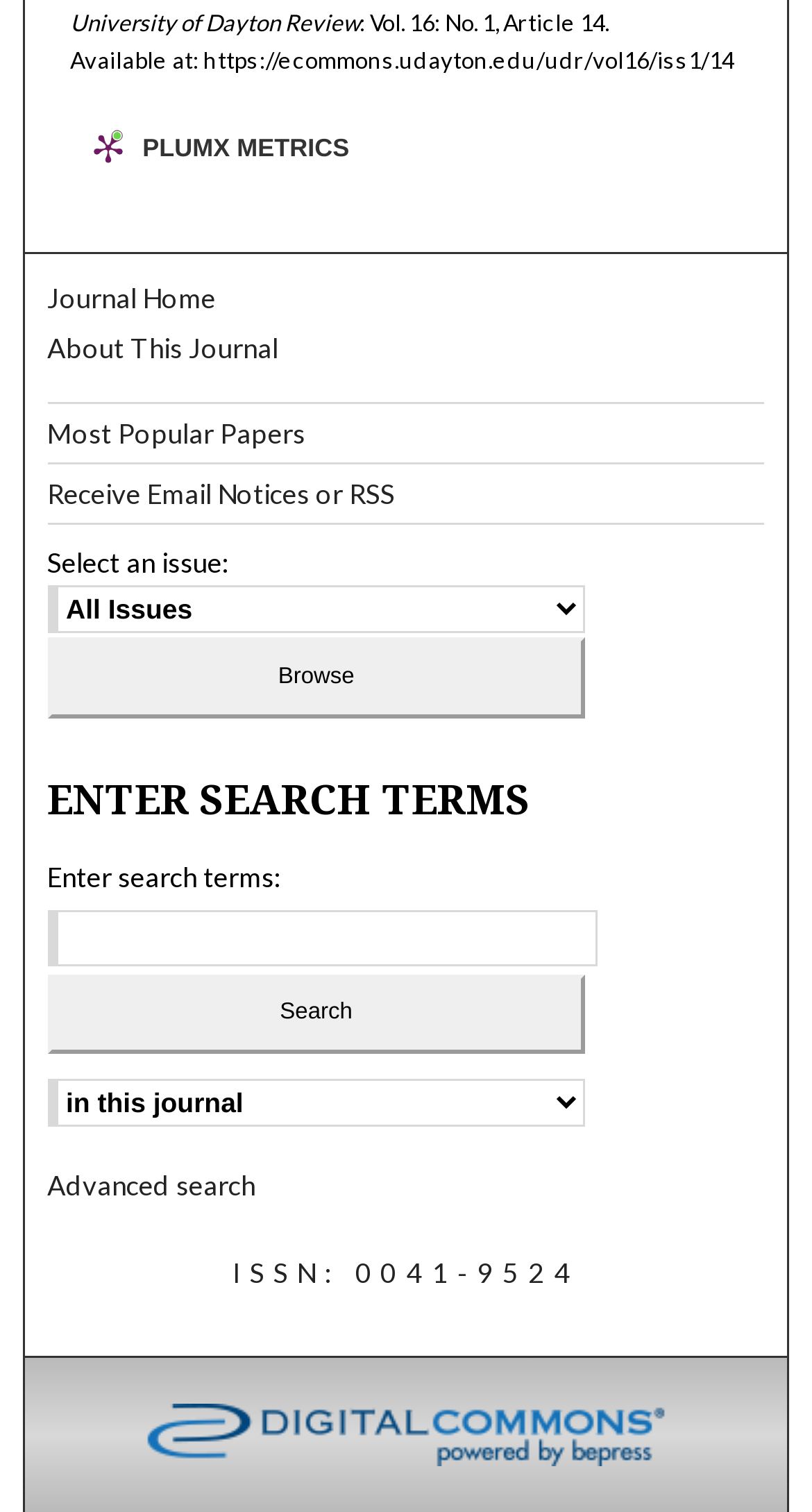Please predict the bounding box coordinates (top-left x, top-left y, bottom-right x, bottom-right y) for the UI element in the screenshot that fits the description: see details

[0.058, 0.274, 0.942, 0.325]